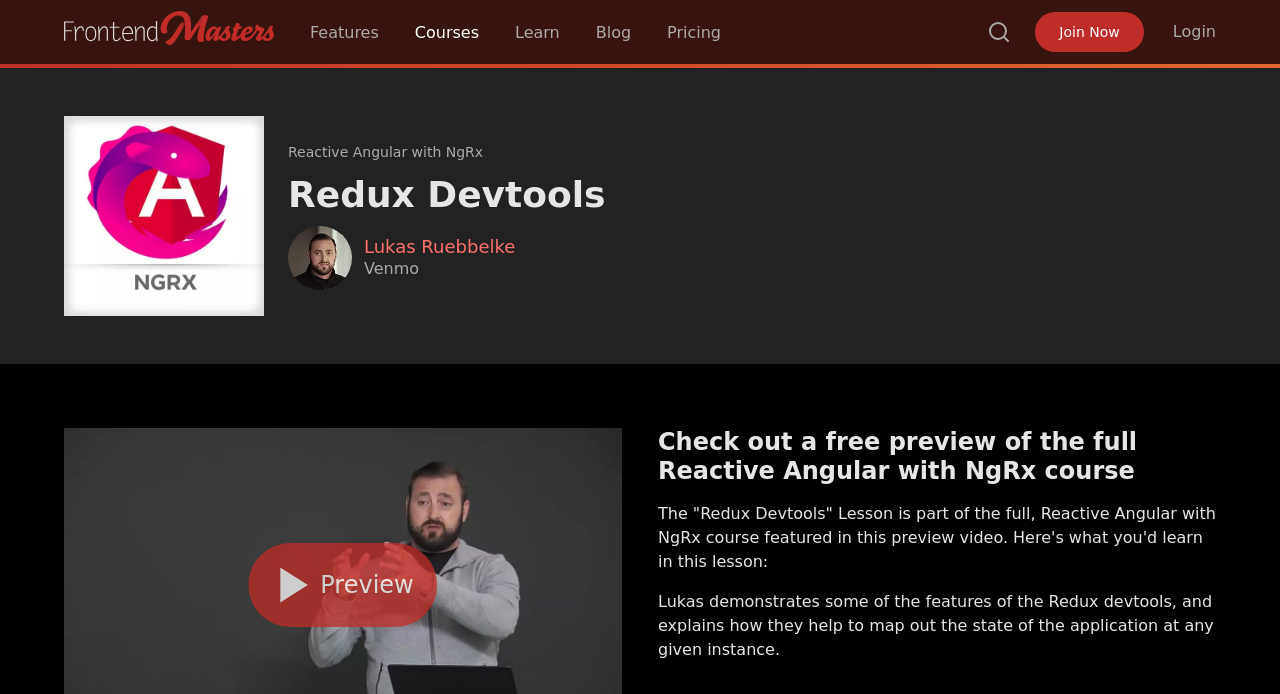Answer the following query concisely with a single word or phrase:
What is the name of the website?

Frontend Masters